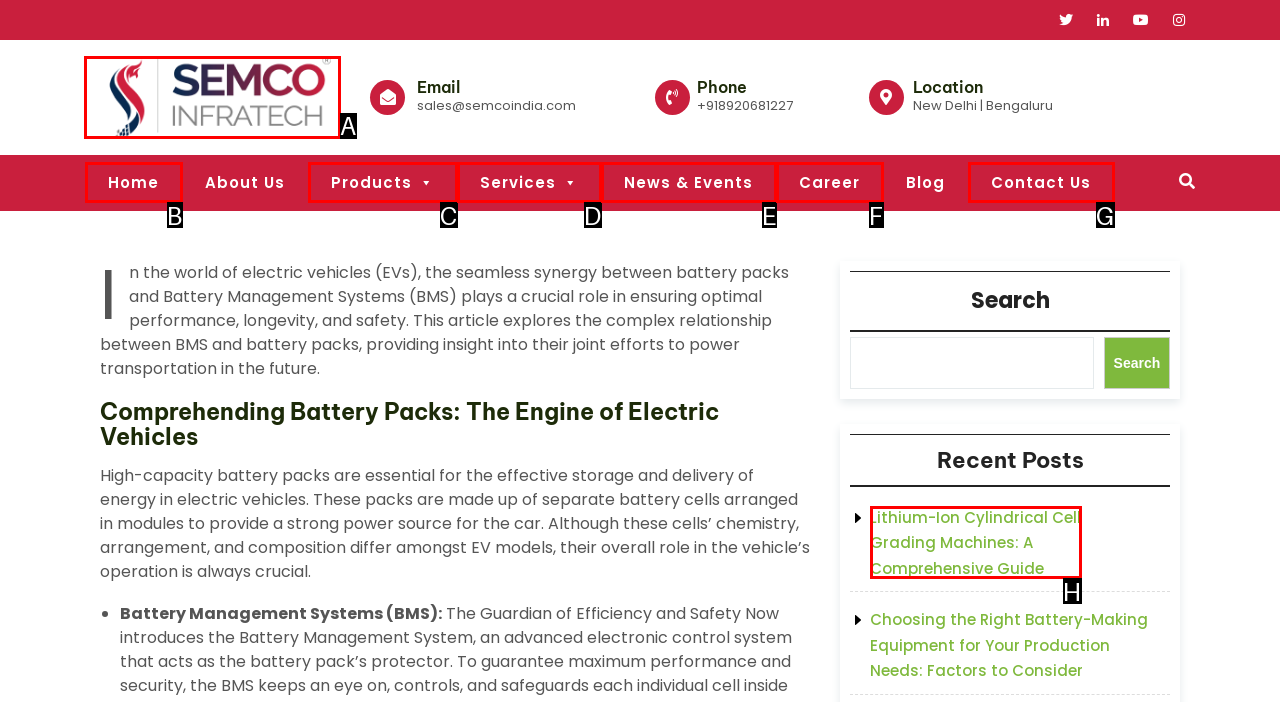Determine the right option to click to perform this task: Click the SEMCO INFRATECH logo
Answer with the correct letter from the given choices directly.

A